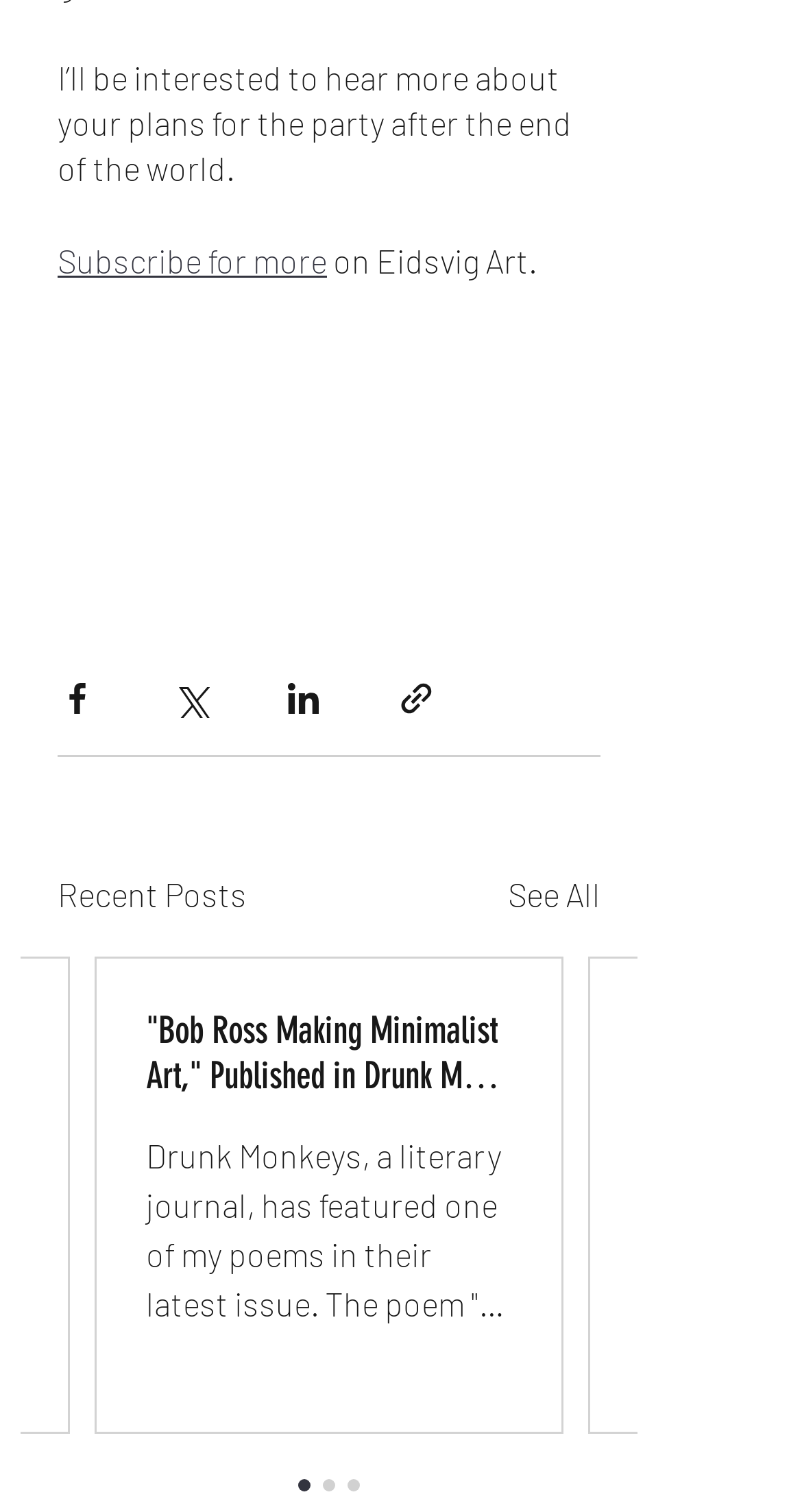What is the title of the latest article?
Please give a detailed answer to the question using the information shown in the image.

I looked at the article section and found the link with the title 'Bob Ross Making Minimalist Art', which is the latest article.